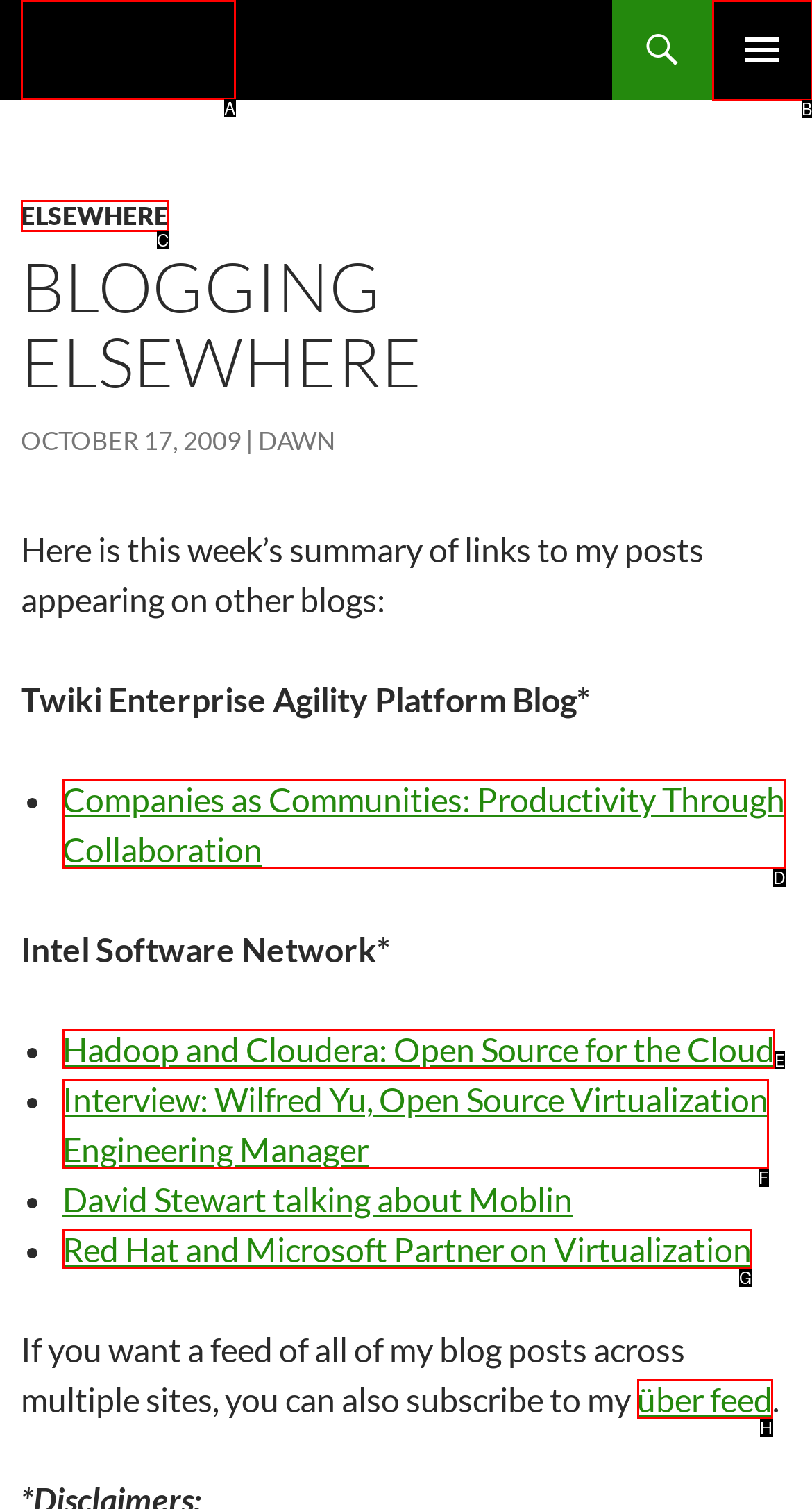Identify the correct UI element to click on to achieve the following task: Click on the 'Fast Wonder' link Respond with the corresponding letter from the given choices.

A